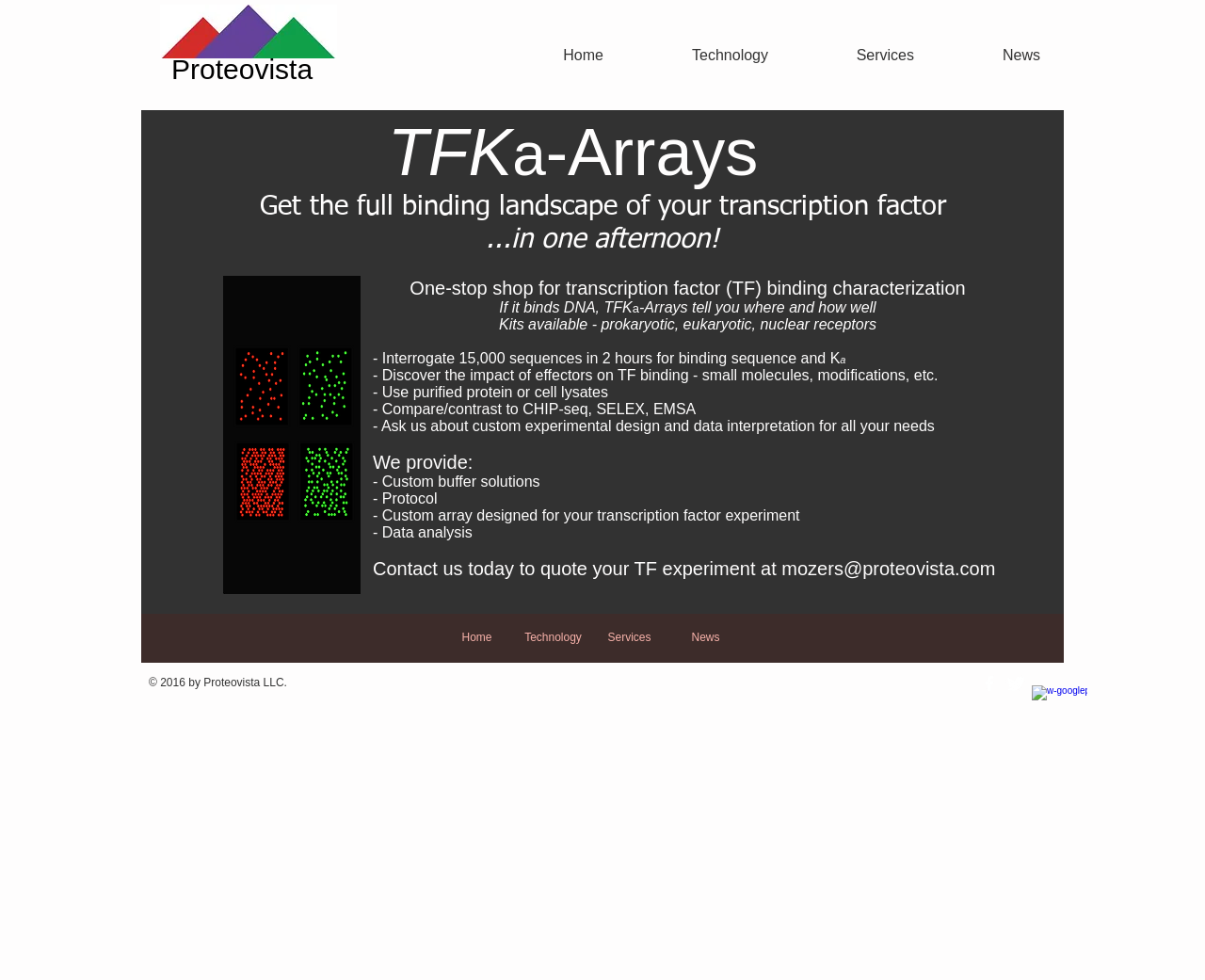Determine the bounding box coordinates of the element's region needed to click to follow the instruction: "Navigate to the Technology page". Provide these coordinates as four float numbers between 0 and 1, formatted as [left, top, right, bottom].

[0.516, 0.045, 0.653, 0.067]